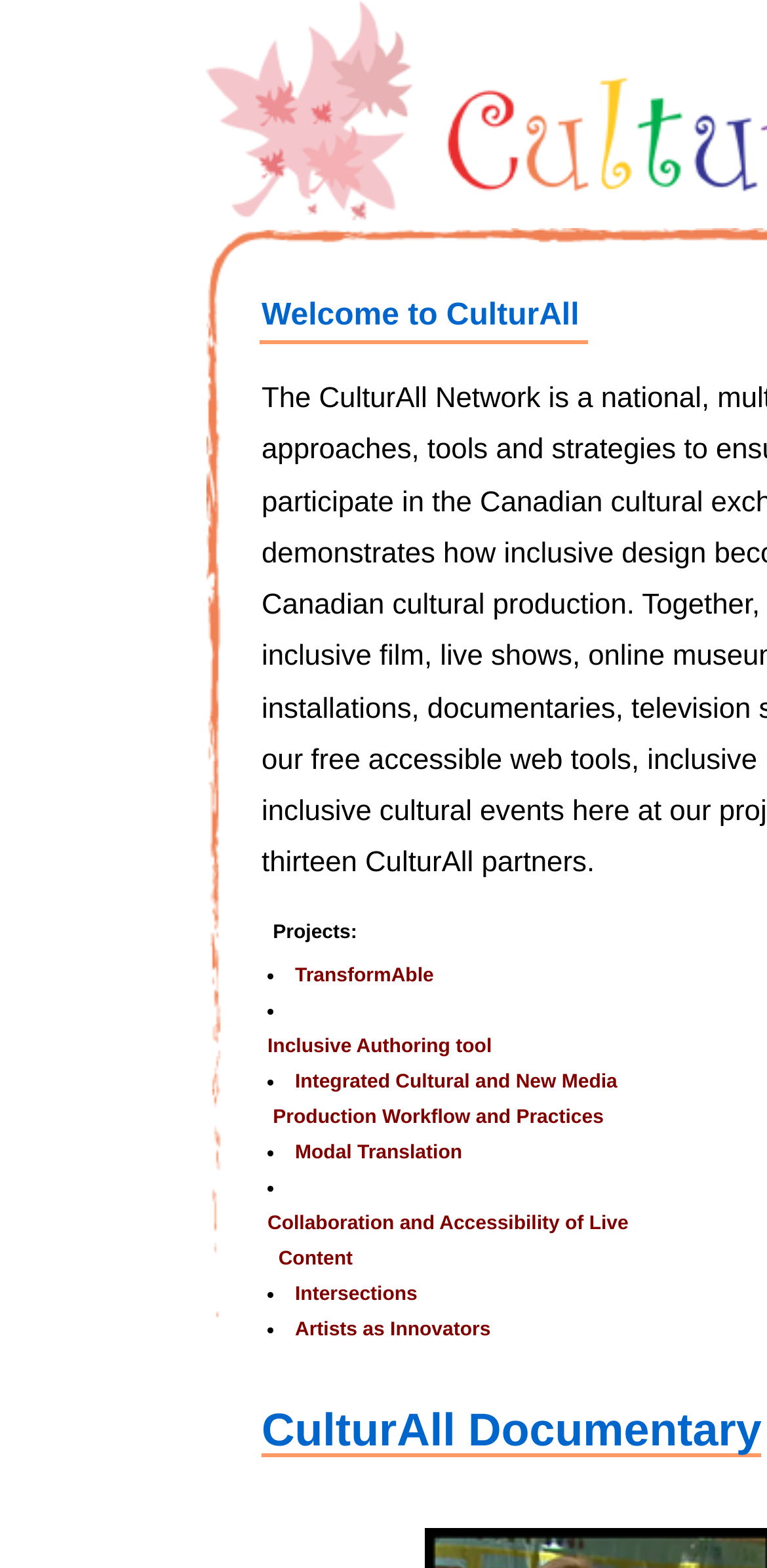Find the bounding box coordinates of the clickable element required to execute the following instruction: "Read about CulturAll Documentary". Provide the coordinates as four float numbers between 0 and 1, i.e., [left, top, right, bottom].

[0.341, 0.895, 0.993, 0.928]